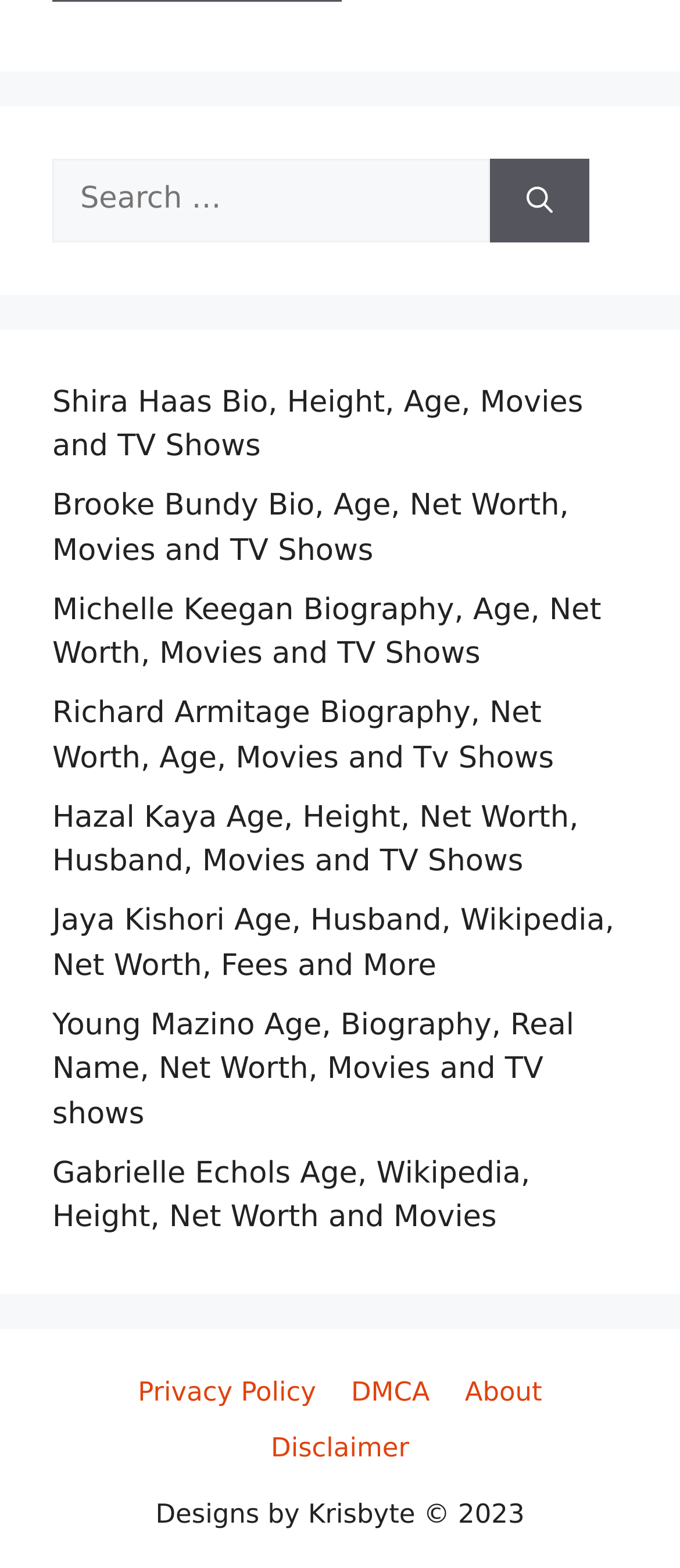Locate the bounding box coordinates of the clickable region to complete the following instruction: "Read Privacy Policy."

[0.203, 0.877, 0.465, 0.897]